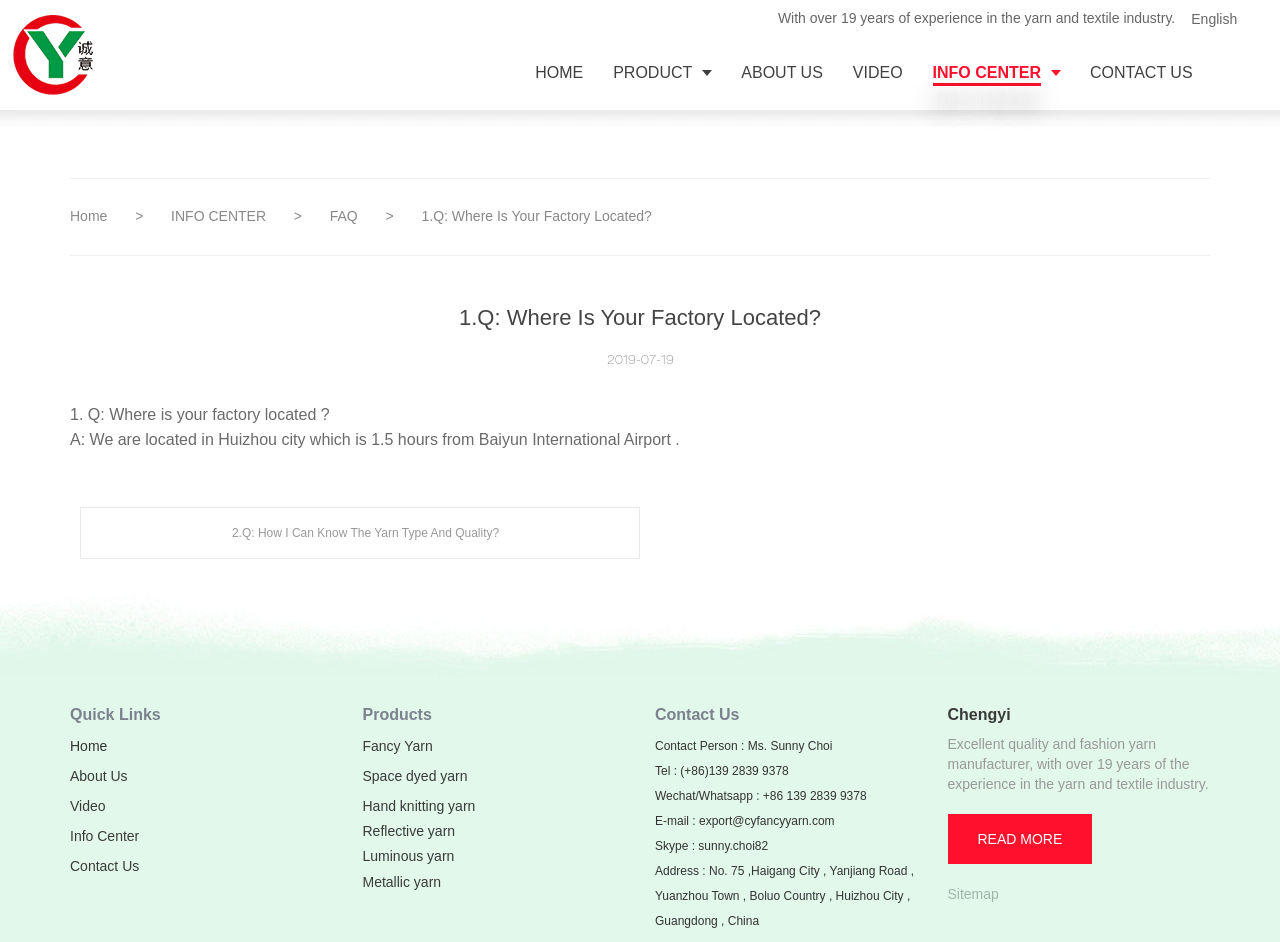Locate the bounding box coordinates of the area that needs to be clicked to fulfill the following instruction: "Click on the 'INFO CENTER' link". The coordinates should be in the format of four float numbers between 0 and 1, namely [left, top, right, bottom].

[0.717, 0.038, 0.84, 0.117]